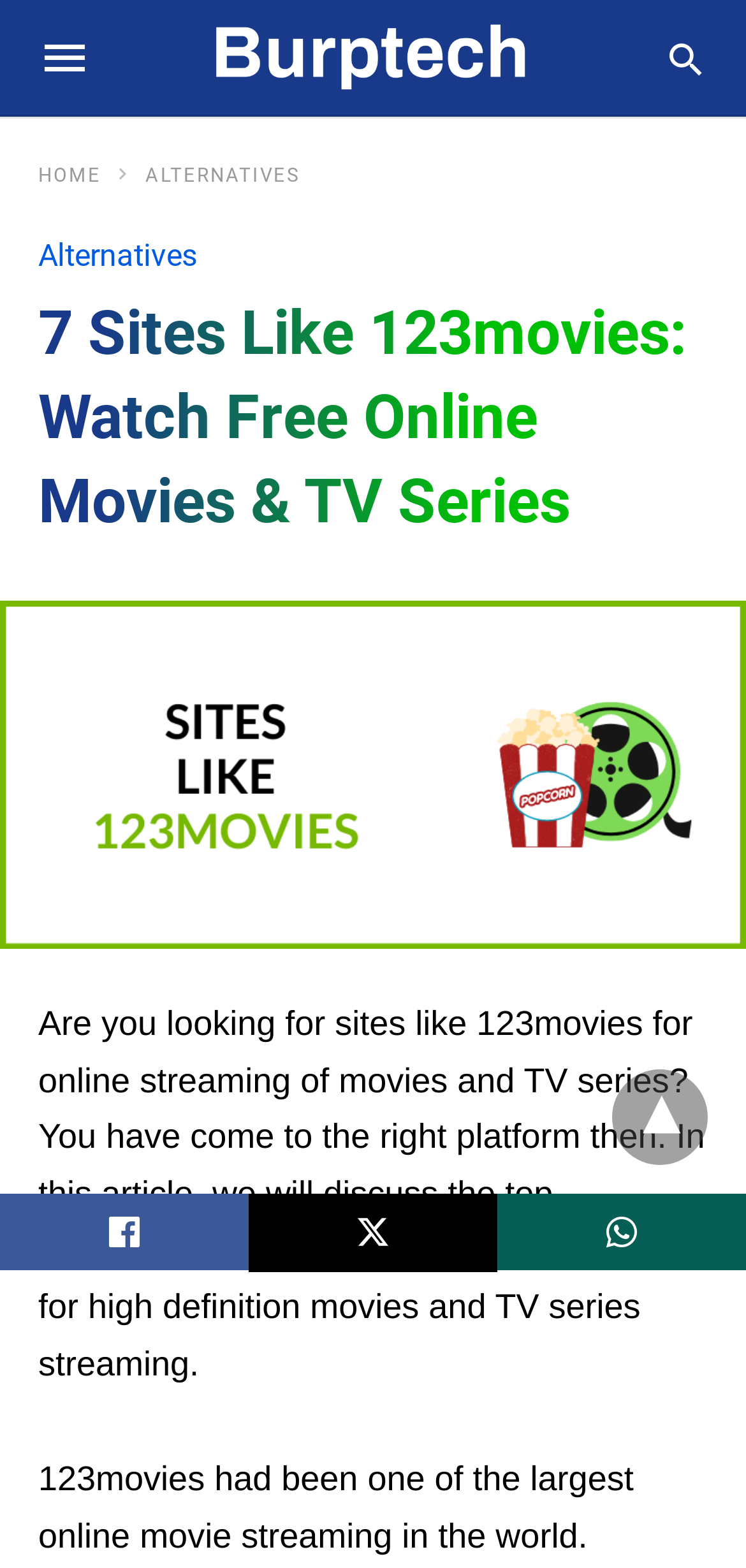Bounding box coordinates are specified in the format (top-left x, top-left y, bottom-right x, bottom-right y). All values are floating point numbers bounded between 0 and 1. Please provide the bounding box coordinate of the region this sentence describes: title="Burptech"

[0.285, 0.015, 0.708, 0.059]